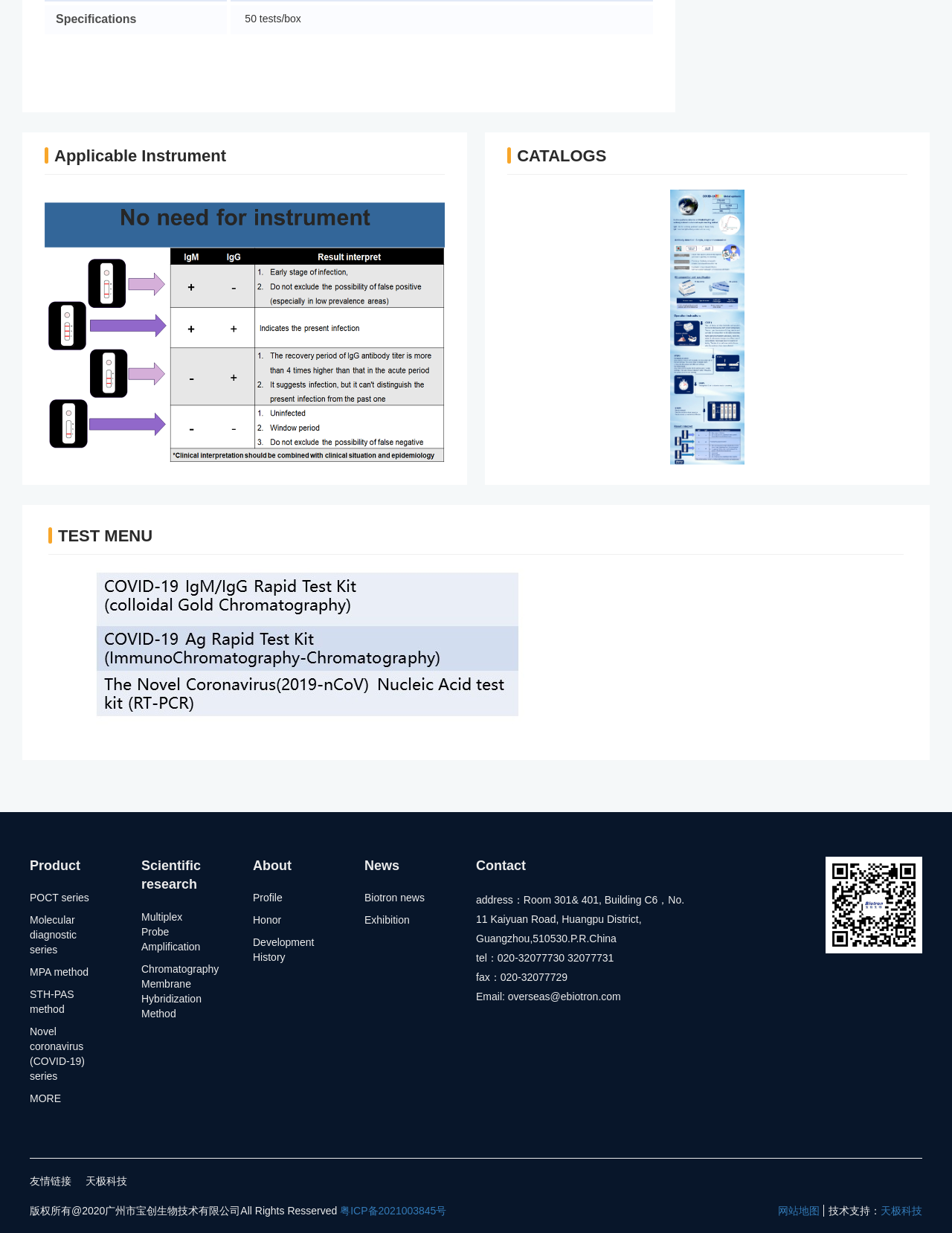Determine the bounding box coordinates of the clickable element to complete this instruction: "Check the company 'address'". Provide the coordinates in the format of four float numbers between 0 and 1, [left, top, right, bottom].

[0.5, 0.725, 0.719, 0.766]